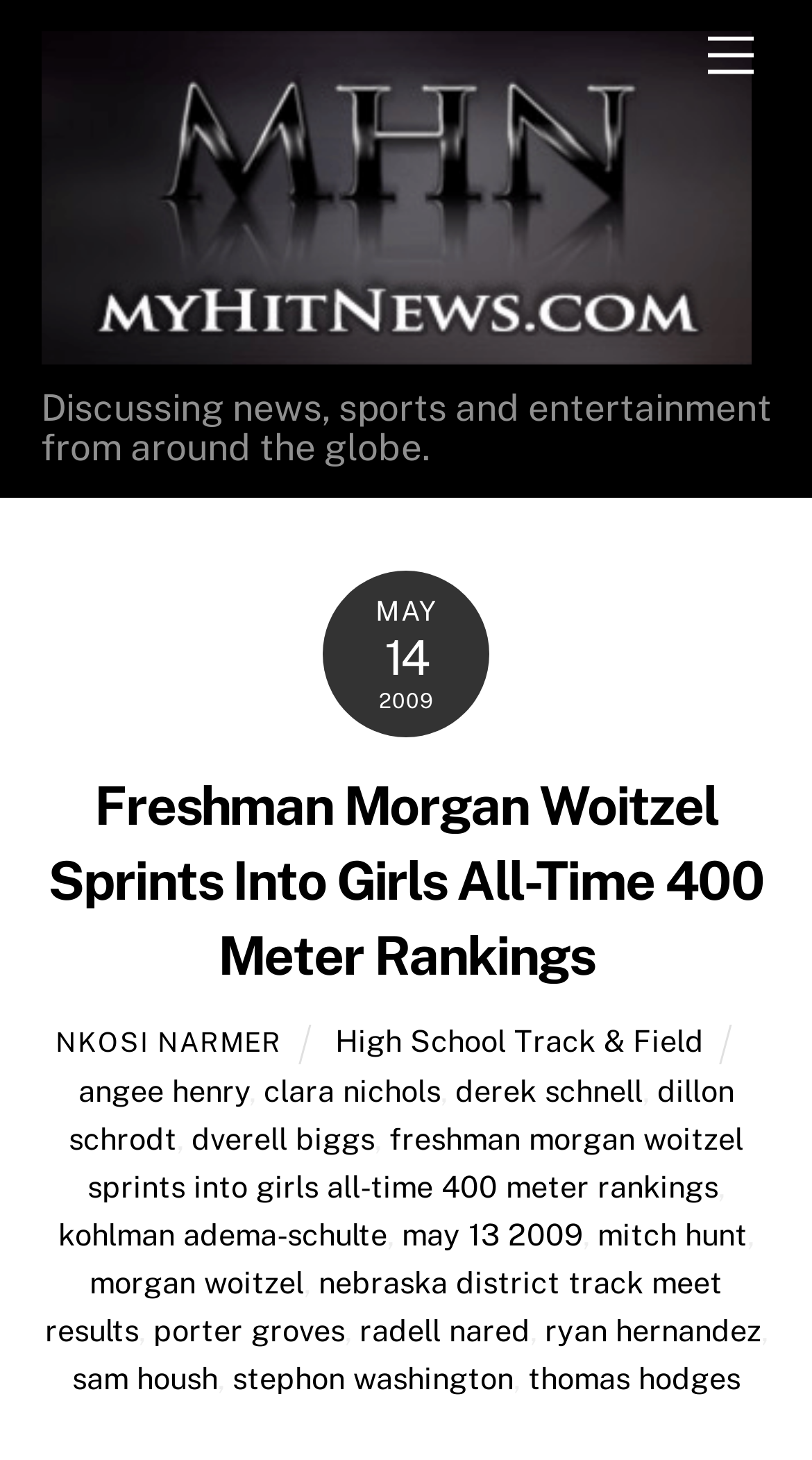Give a one-word or one-phrase response to the question: 
What is the date mentioned in the webpage?

May 14, 2009